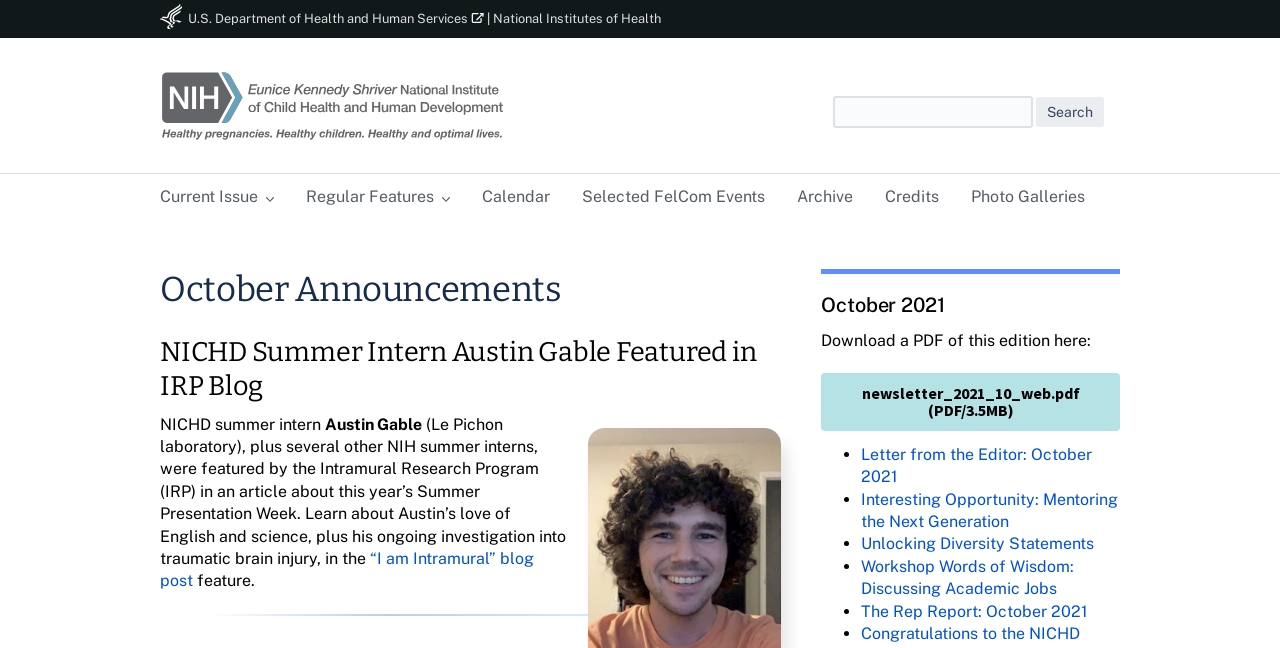Please provide a brief answer to the following inquiry using a single word or phrase:
What is the logo at the top left corner?

Health and Human Services